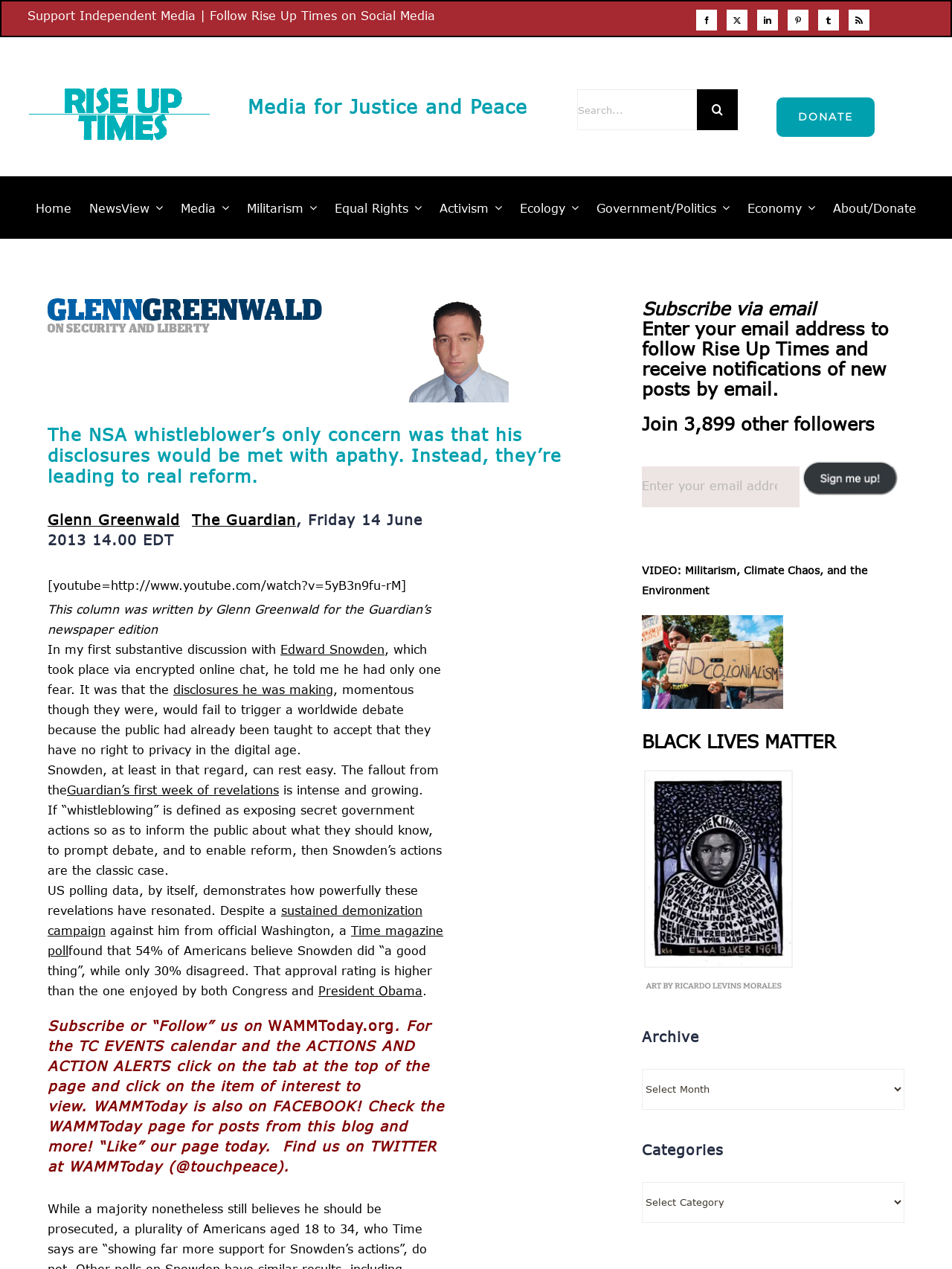What is the topic of the article?
Please give a well-detailed answer to the question.

I found the answer by reading the heading of the article, which says 'The NSA whistleblower’s only concern was that his disclosures would be met with apathy. Instead, they’re leading to real reform.' This suggests that the topic of the article is the NSA whistleblower.